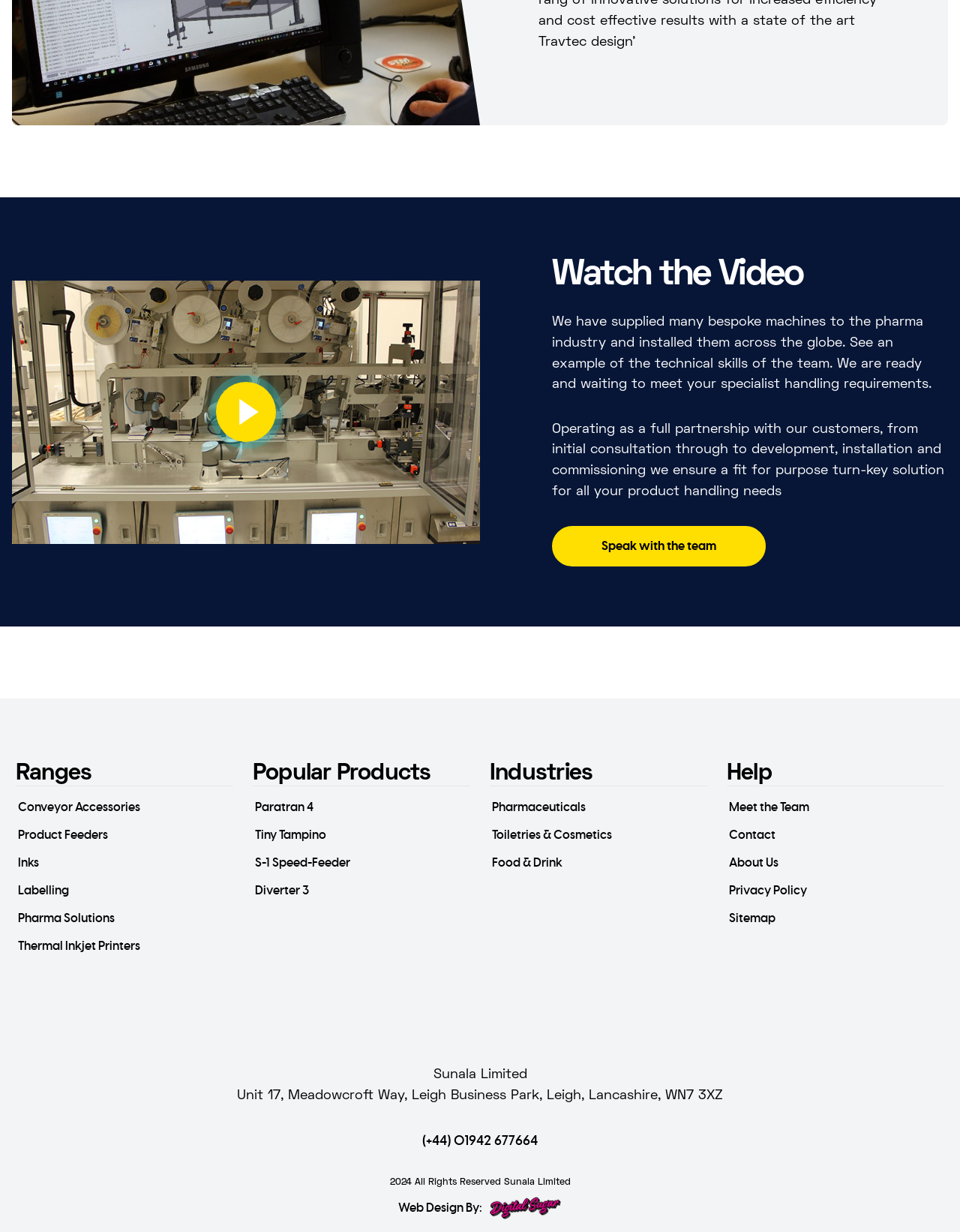Where is Sunala Limited located?
Look at the image and answer with only one word or phrase.

Leigh, Lancashire